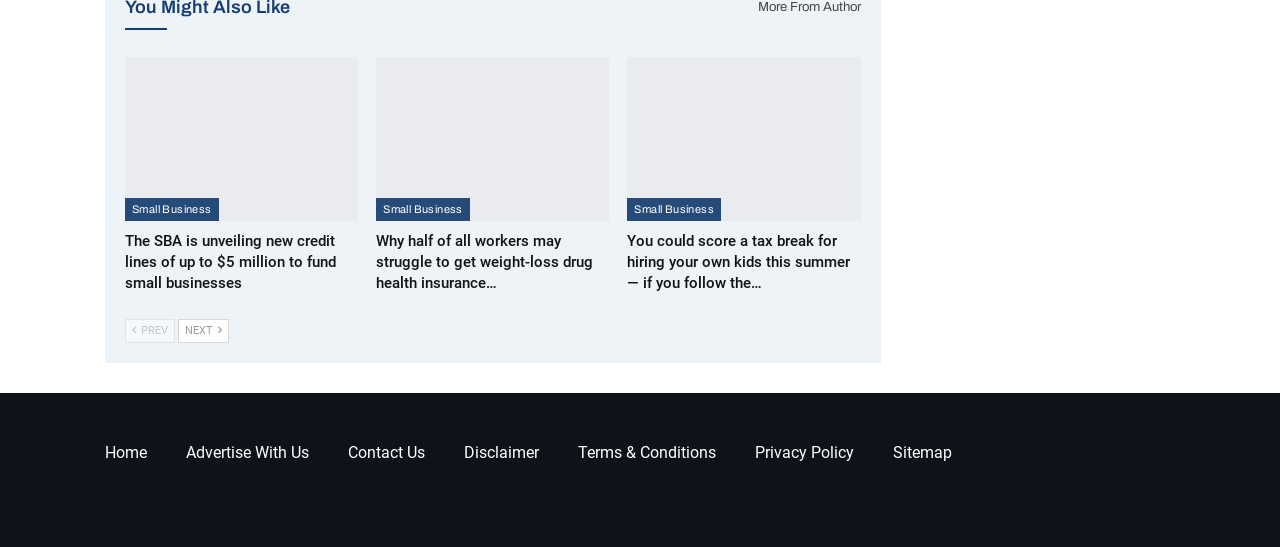Locate the bounding box coordinates of the clickable element to fulfill the following instruction: "Navigate to 'Next' page". Provide the coordinates as four float numbers between 0 and 1 in the format [left, top, right, bottom].

[0.139, 0.582, 0.179, 0.626]